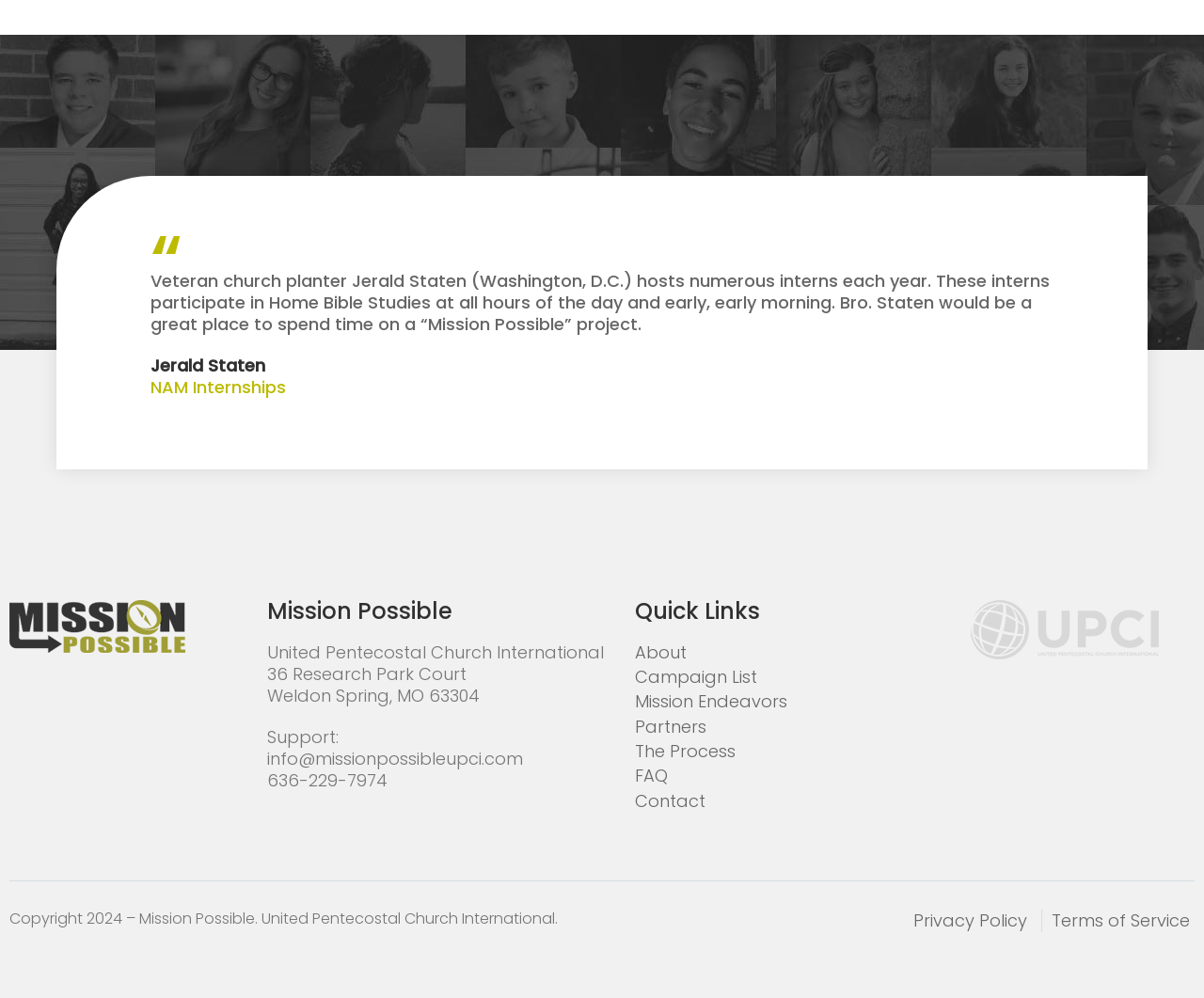Please give a concise answer to this question using a single word or phrase: 
What is the purpose of the 'Mission Possible' project?

Not specified